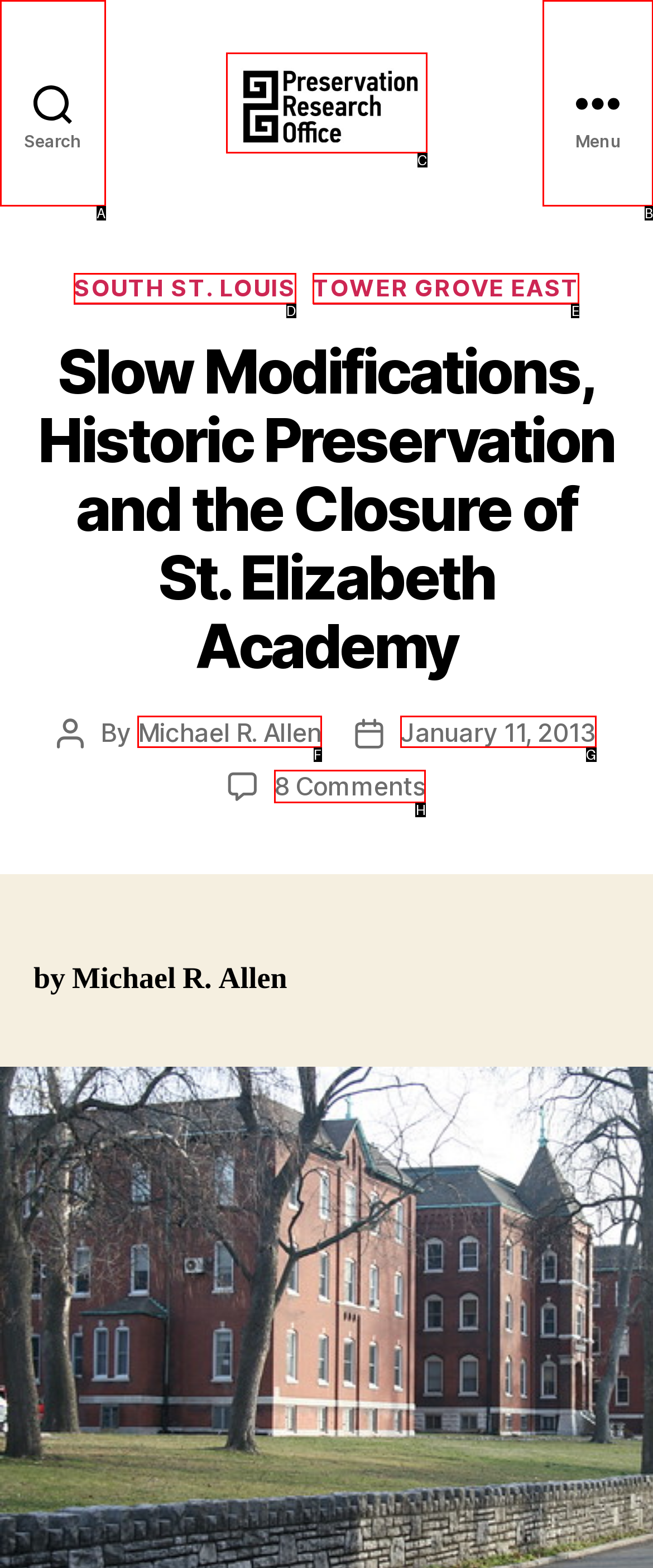Tell me which one HTML element I should click to complete this task: View comments on the post Answer with the option's letter from the given choices directly.

H